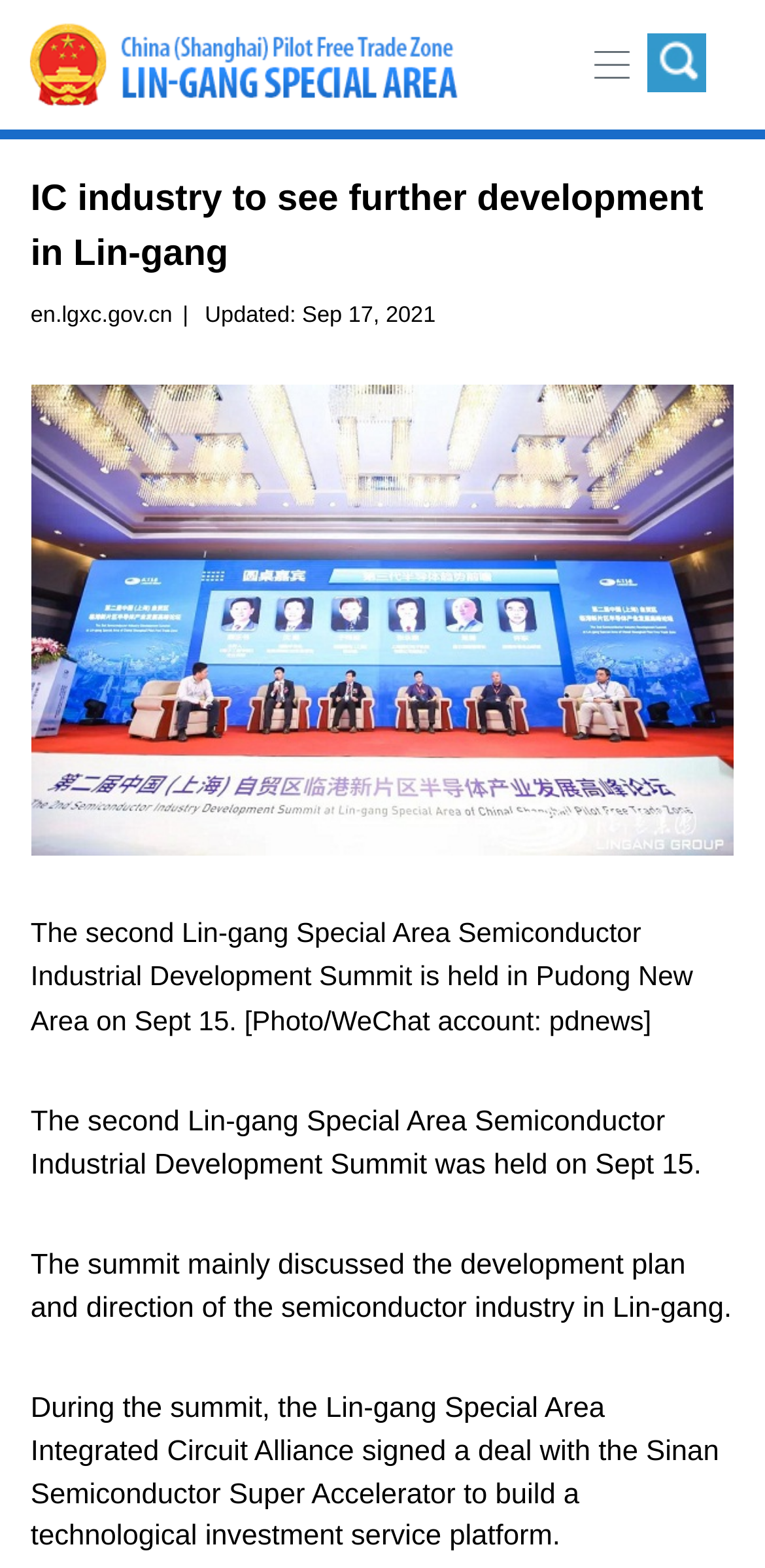When was the summit held?
Look at the image and provide a detailed response to the question.

I found the date of the summit by looking at the text, specifically the sentence 'The second Lin-gang Special Area Semiconductor Industrial Development Summit was held on Sept 15.'.